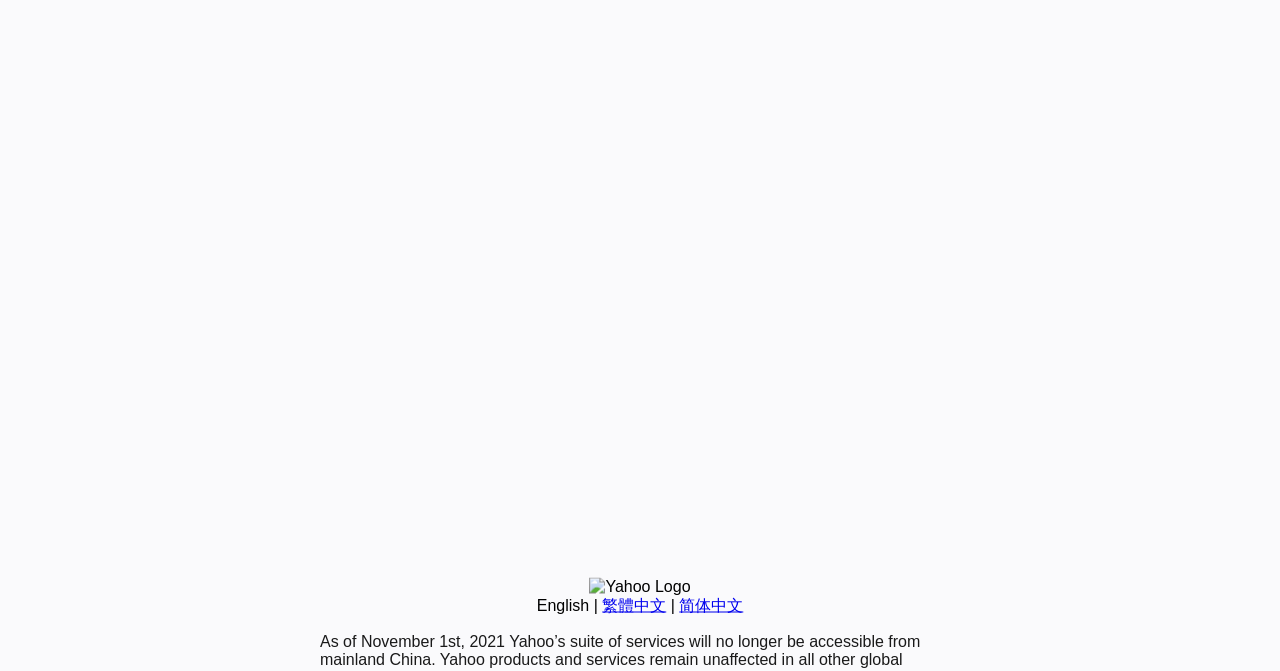Given the element description English, predict the bounding box coordinates for the UI element in the webpage screenshot. The format should be (top-left x, top-left y, bottom-right x, bottom-right y), and the values should be between 0 and 1.

[0.419, 0.889, 0.46, 0.914]